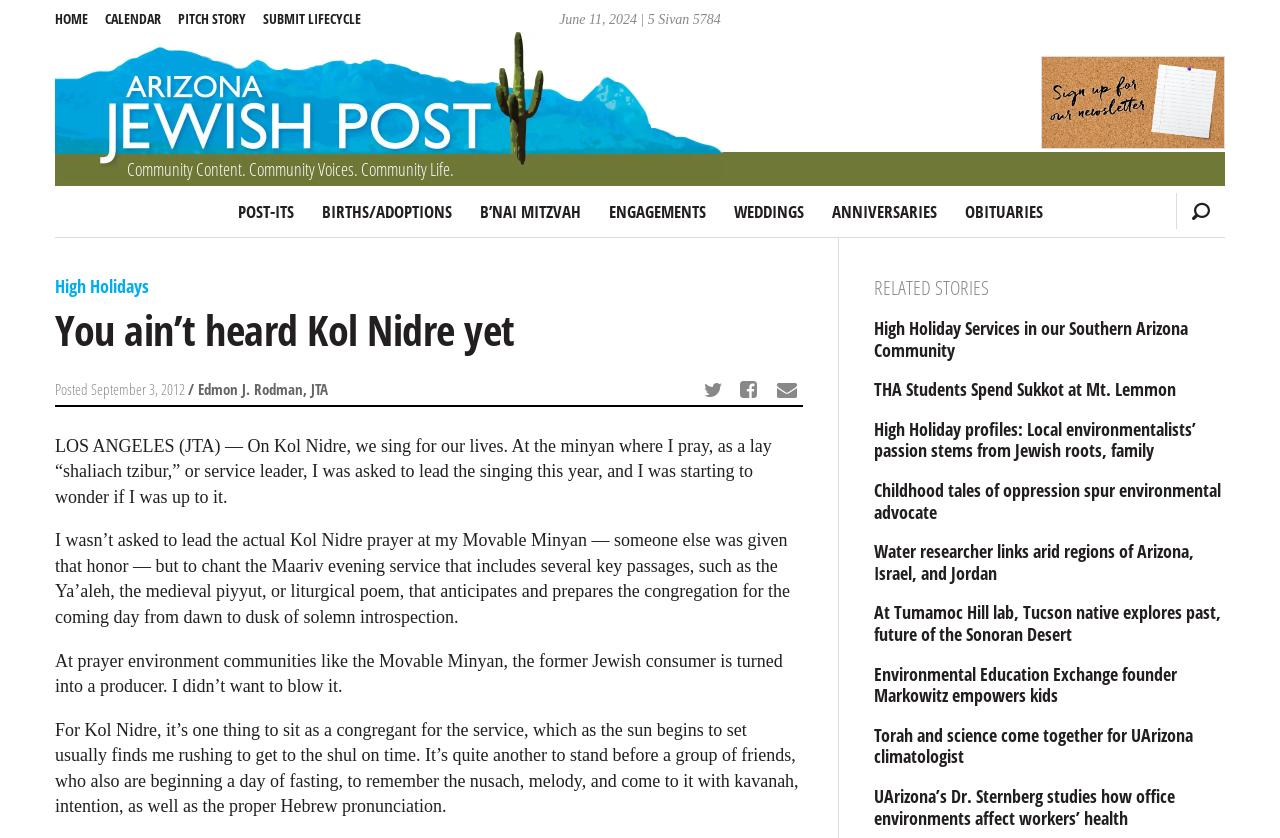Answer succinctly with a single word or phrase:
What is the date of the article?

September 3, 2012